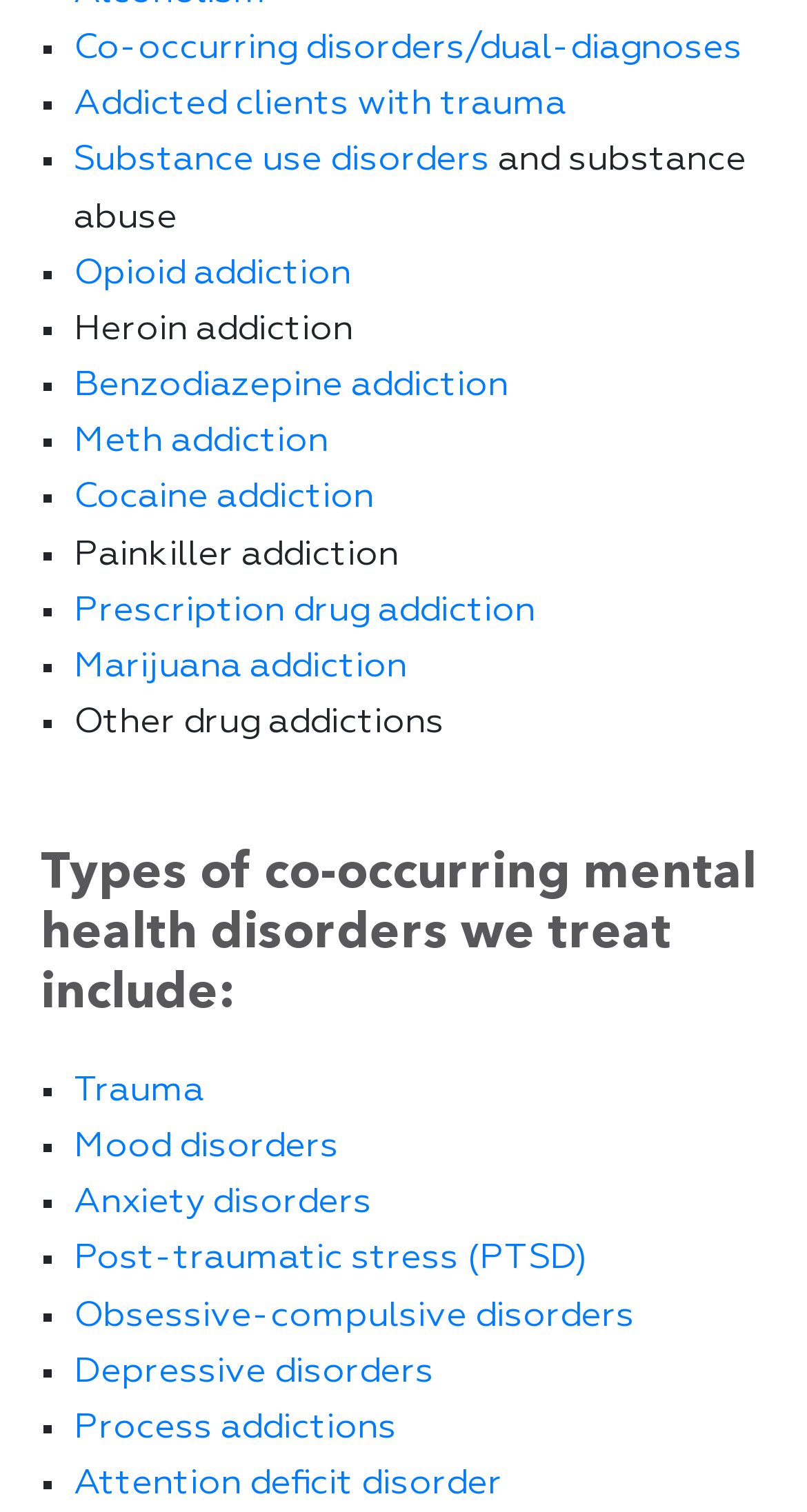Identify the bounding box coordinates of the clickable region necessary to fulfill the following instruction: "Click on Wagtail logo". The bounding box coordinates should be four float numbers between 0 and 1, i.e., [left, top, right, bottom].

None